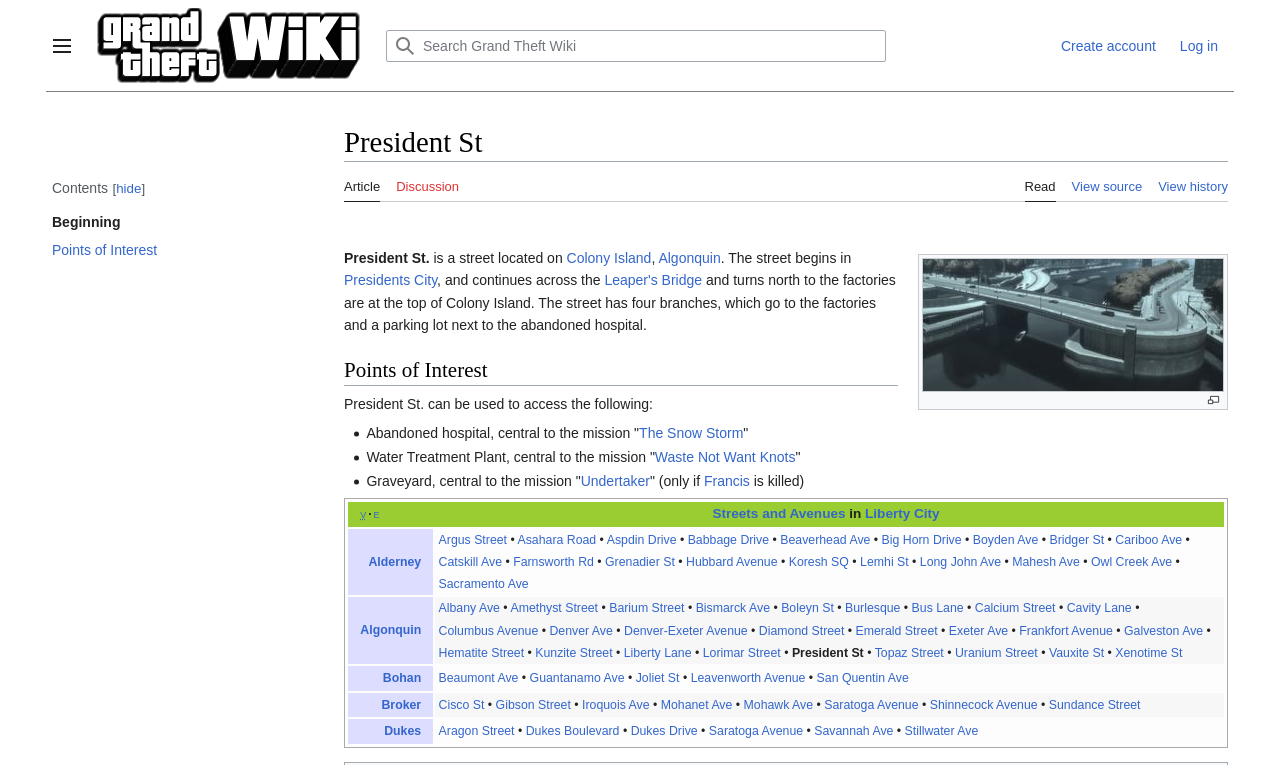Extract the bounding box coordinates for the UI element described by the text: "Waste Not Want Knots". The coordinates should be in the form of [left, top, right, bottom] with values between 0 and 1.

[0.512, 0.587, 0.621, 0.608]